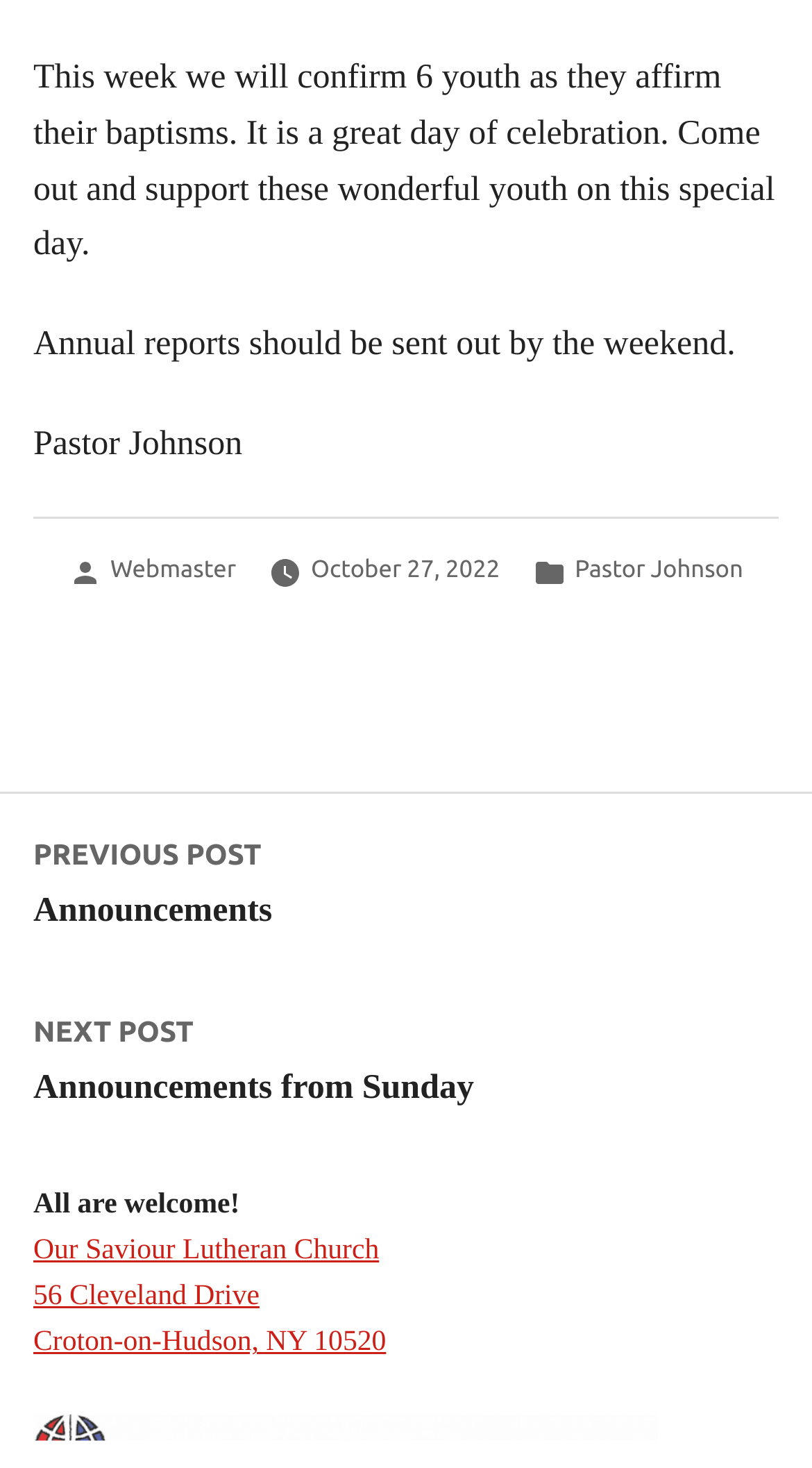From the element description: "Pastor Johnson", extract the bounding box coordinates of the UI element. The coordinates should be expressed as four float numbers between 0 and 1, in the order [left, top, right, bottom].

[0.708, 0.377, 0.915, 0.403]